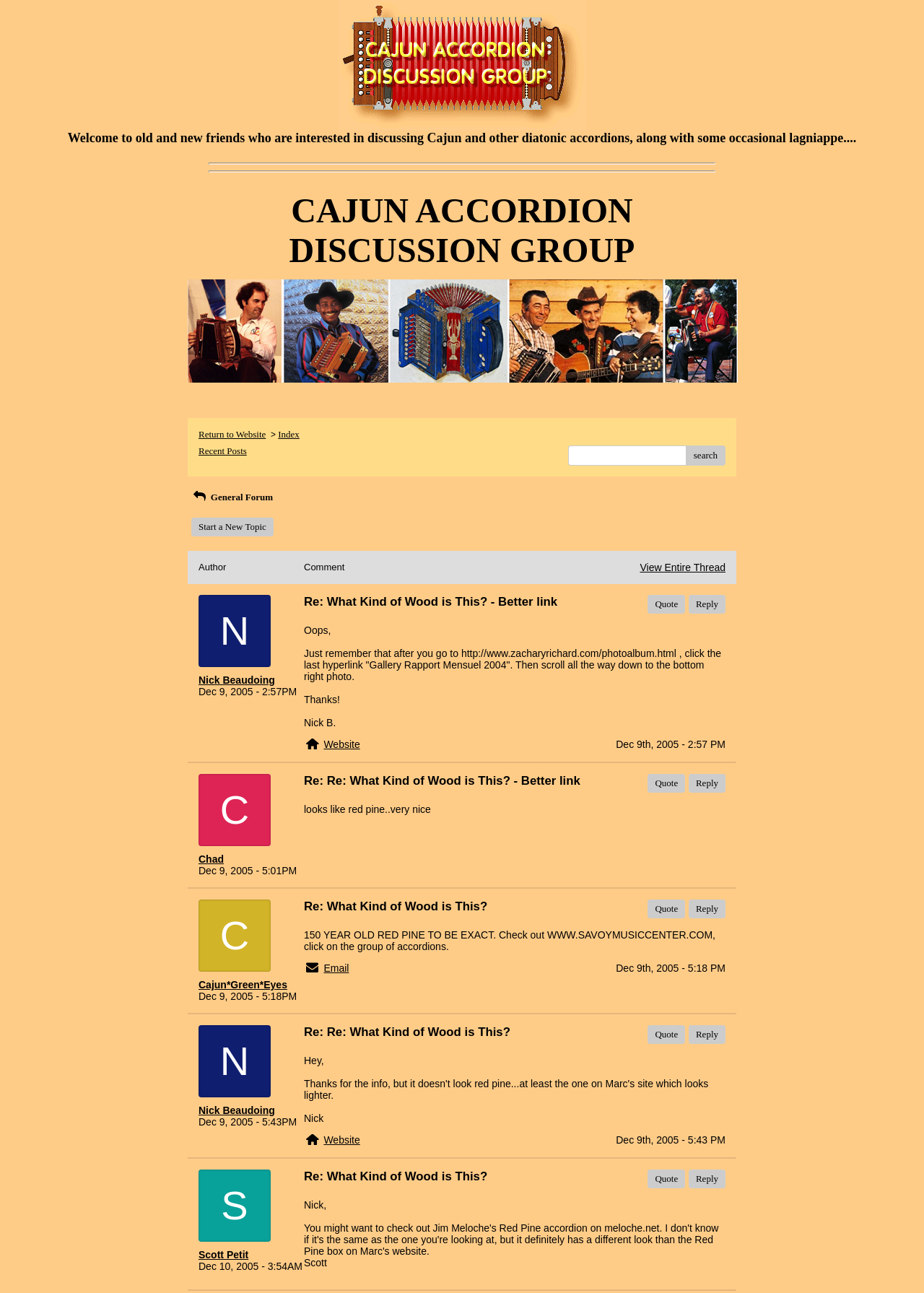Use a single word or phrase to answer the question: What type of content is shared on this website?

Text and links